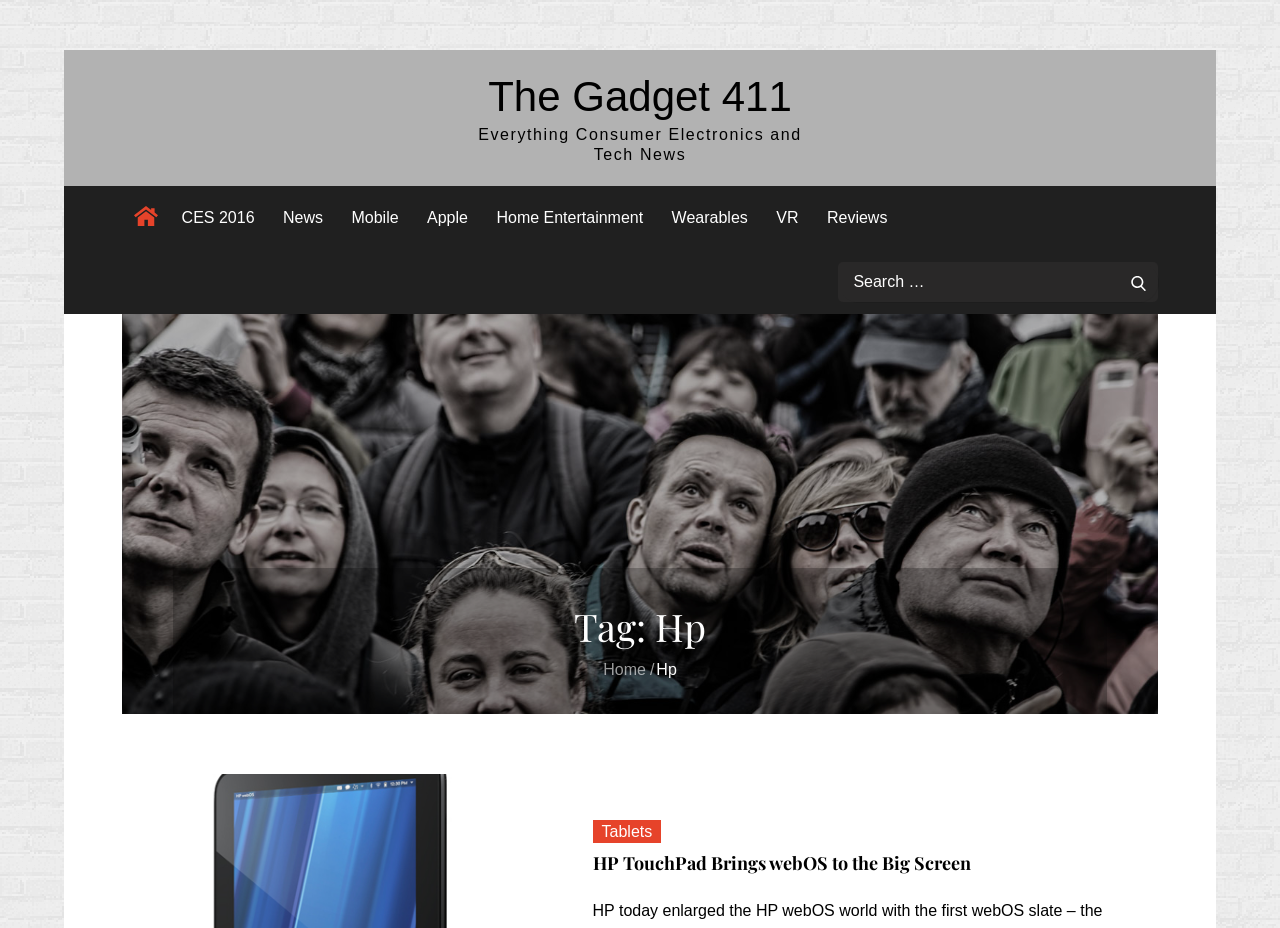Respond with a single word or phrase to the following question:
What is the purpose of the search box?

Search for: